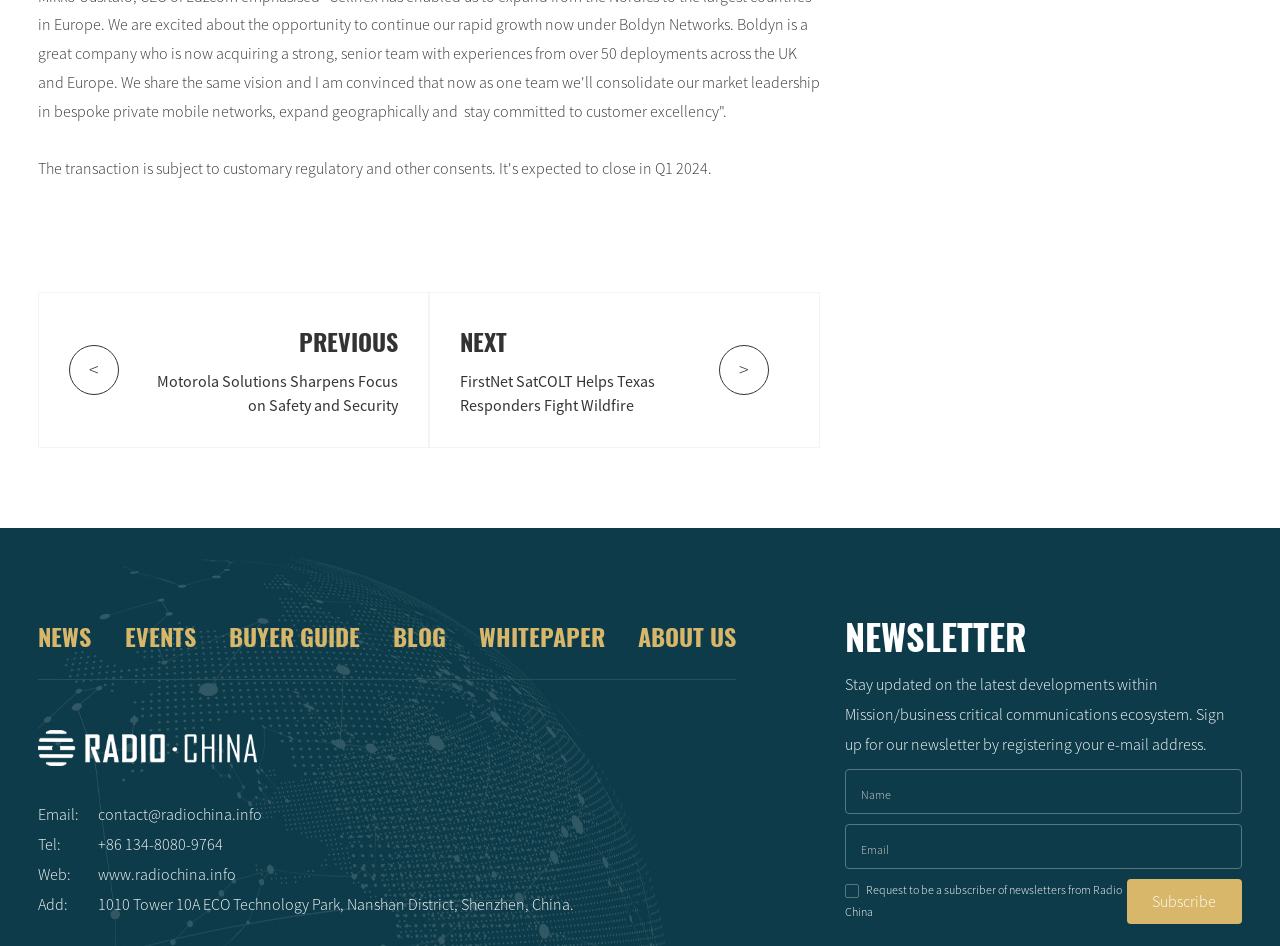What is the website's address?
Provide an in-depth answer to the question, covering all aspects.

I found the address by looking at the static text elements at the bottom of the webpage, where the contact information is typically located. The address is '1010 Tower 10A ECO Technology Park, Nanshan District, Shenzhen, China'.